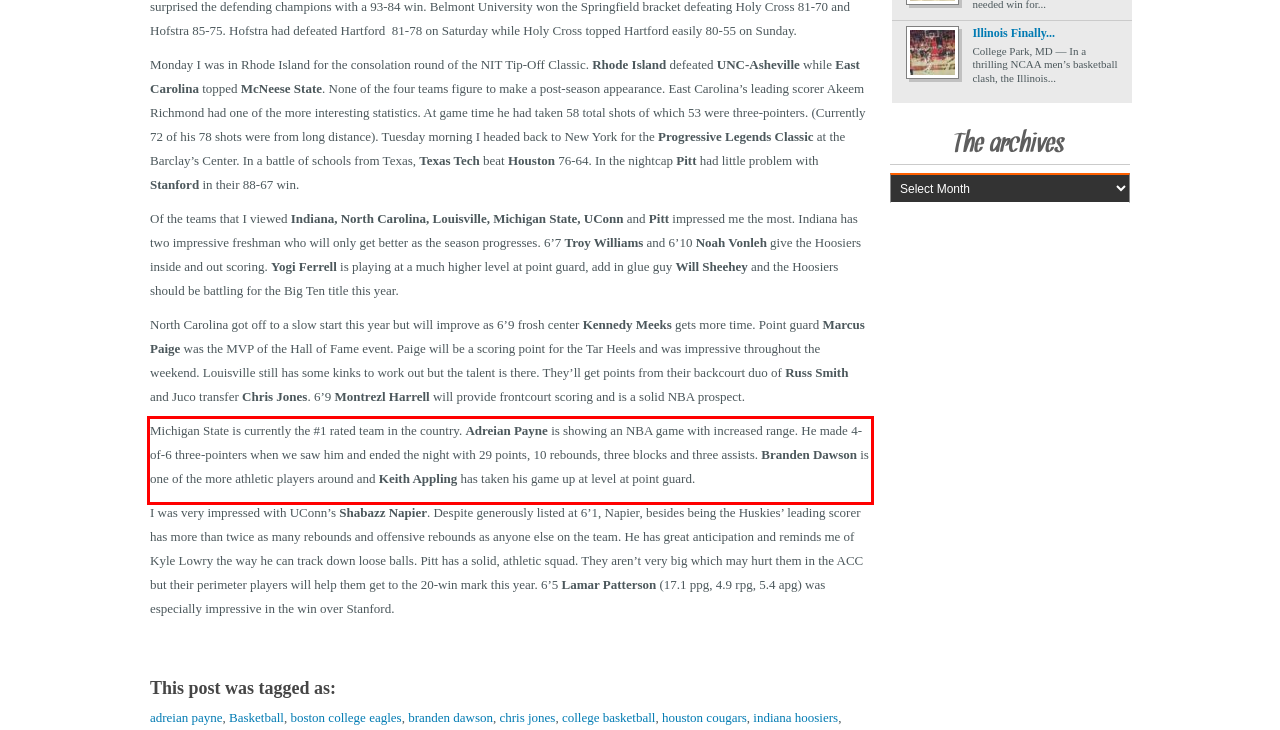Your task is to recognize and extract the text content from the UI element enclosed in the red bounding box on the webpage screenshot.

Michigan State is currently the #1 rated team in the country. Adreian Payne is showing an NBA game with increased range. He made 4-of-6 three-pointers when we saw him and ended the night with 29 points, 10 rebounds, three blocks and three assists. Branden Dawson is one of the more athletic players around and Keith Appling has taken his game up at level at point guard.